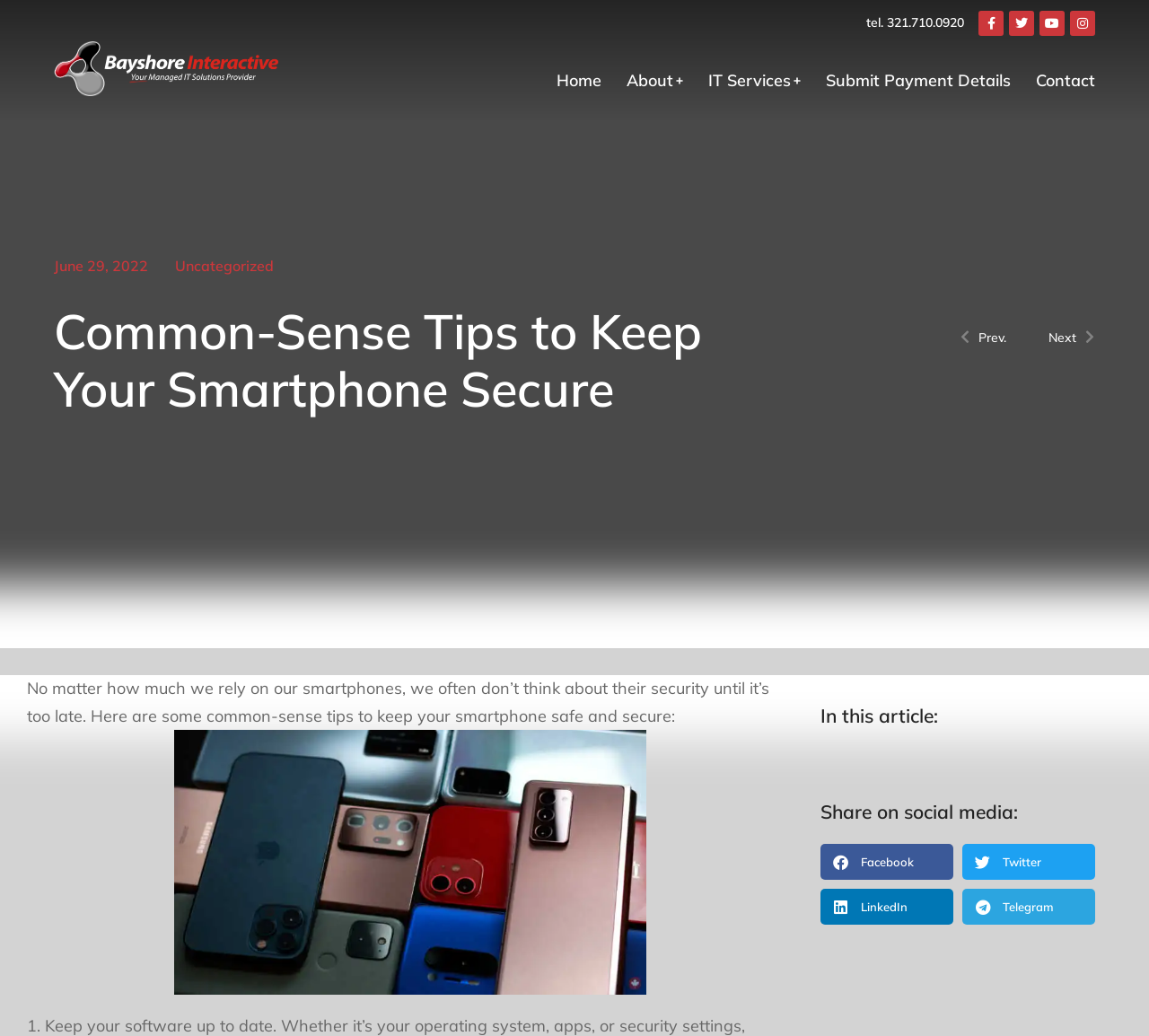How many navigation links are available in the top menu?
Please provide a detailed and thorough answer to the question.

I counted the number of navigation links available in the top menu, which are Home, About, IT Services, Submit Payment Details, and Contact.